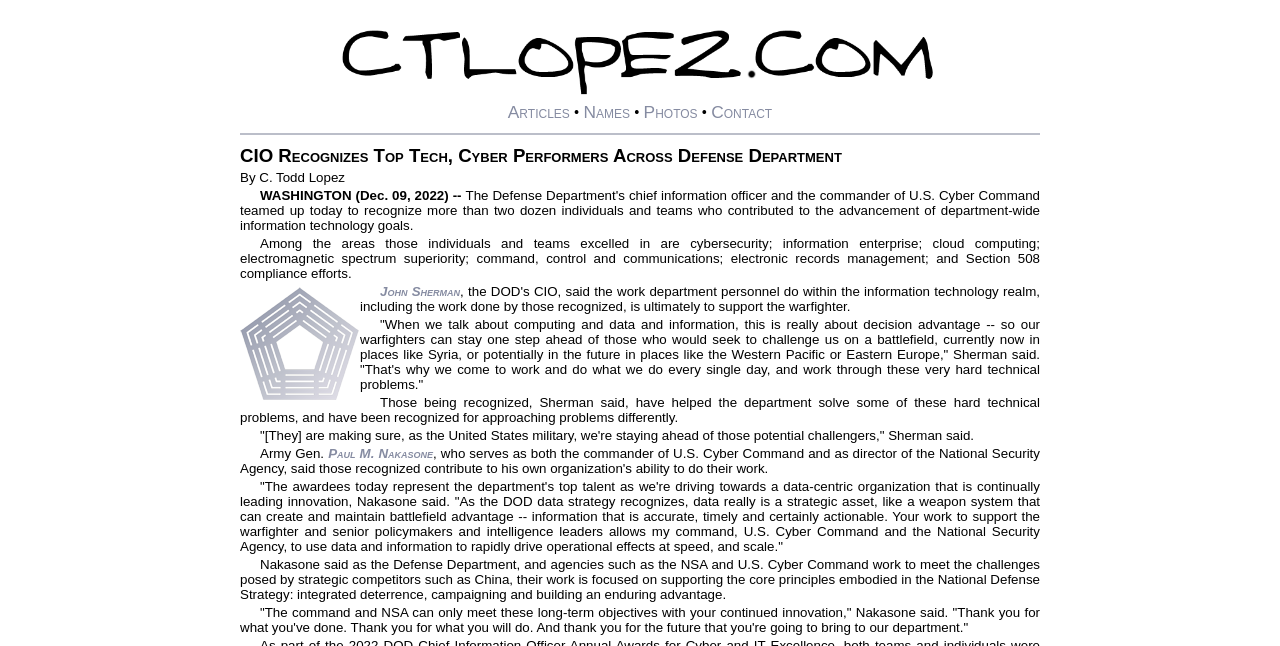Please reply with a single word or brief phrase to the question: 
What is the topic of the article?

Defense Department awards